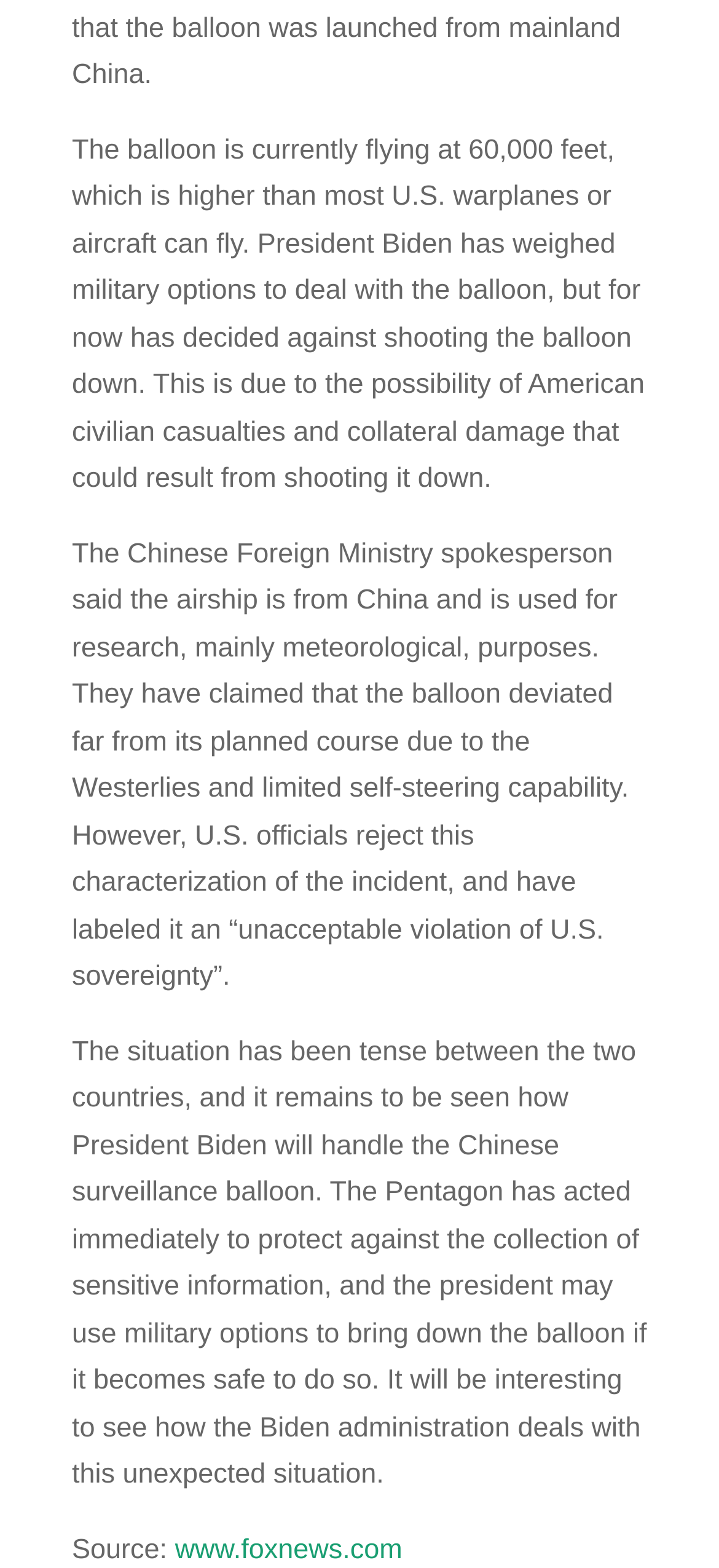Provide the bounding box coordinates for the specified HTML element described in this description: "www.foxnews.com". The coordinates should be four float numbers ranging from 0 to 1, in the format [left, top, right, bottom].

[0.243, 0.978, 0.56, 0.998]